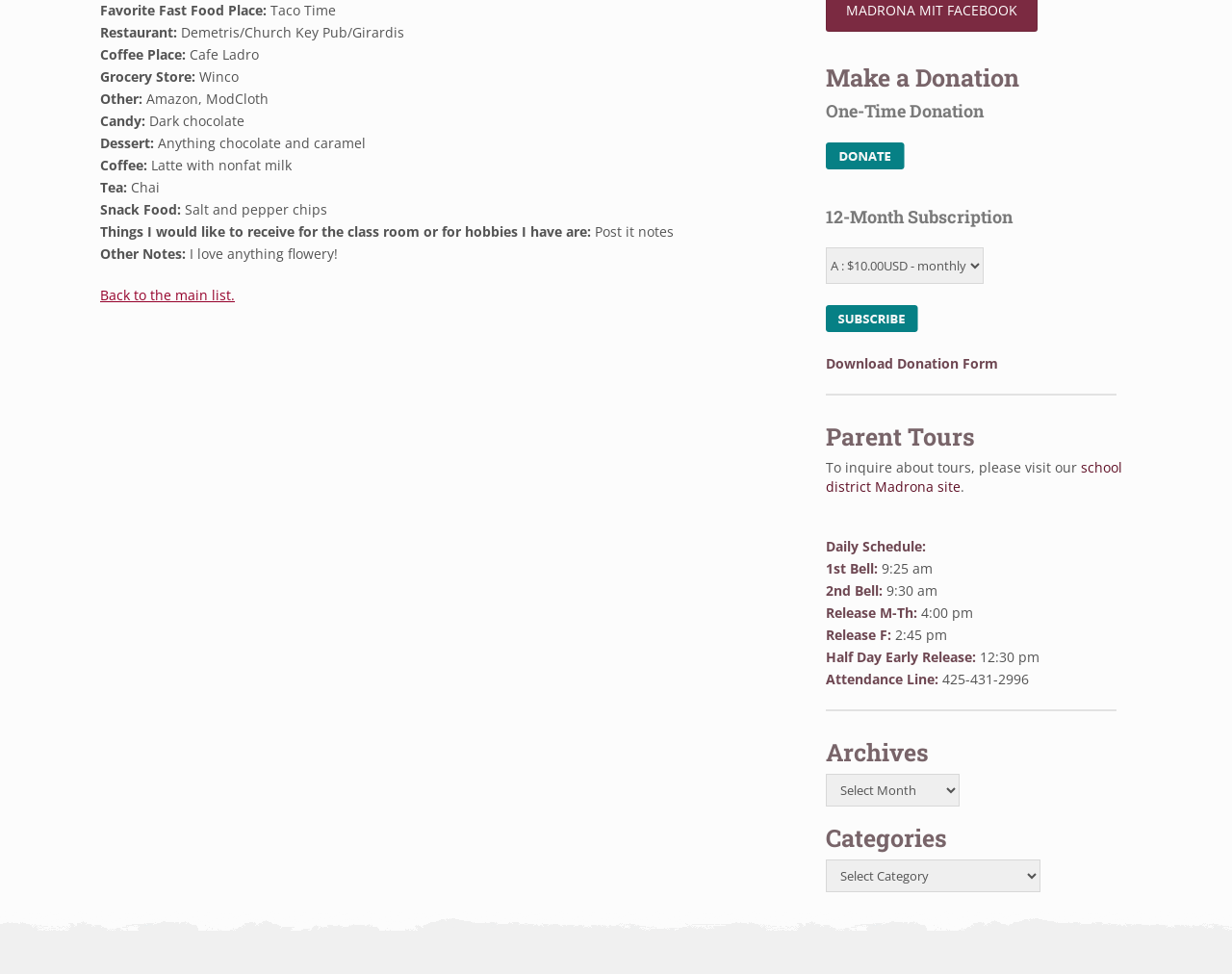Extract the bounding box coordinates of the UI element described by: "Download Donation Form". The coordinates should include four float numbers ranging from 0 to 1, e.g., [left, top, right, bottom].

[0.67, 0.364, 0.81, 0.383]